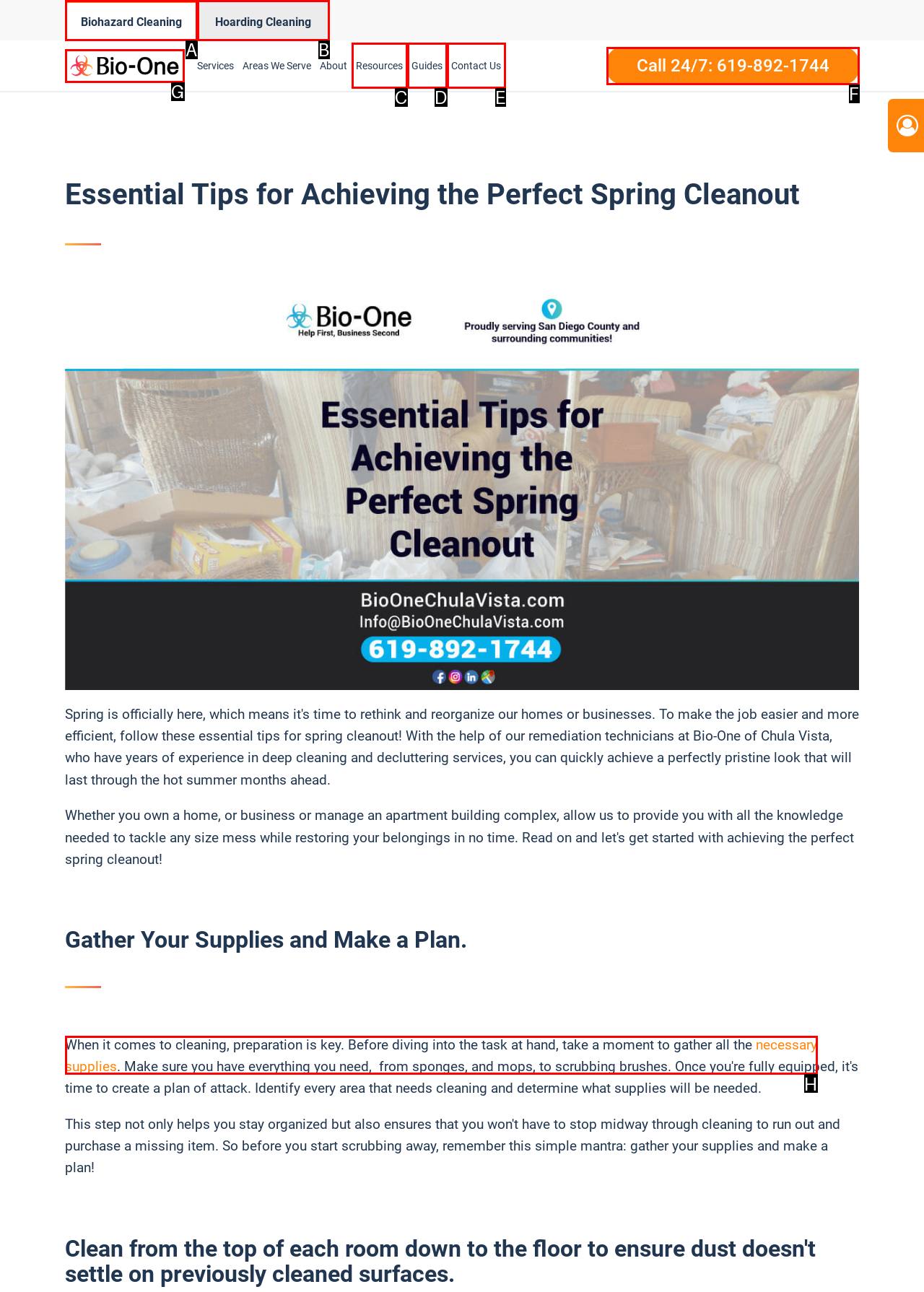Given the description: title="View our Ecologi profile", determine the corresponding lettered UI element.
Answer with the letter of the selected option.

None